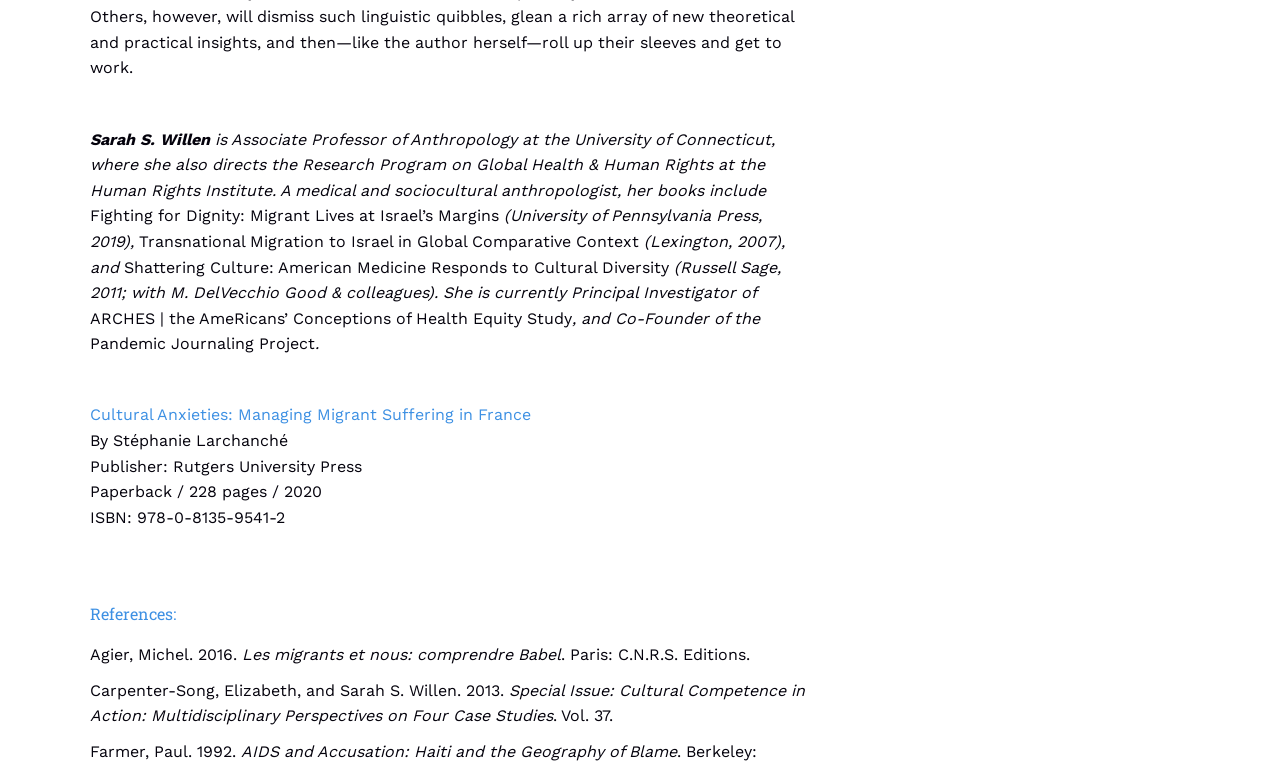What is the publisher of the book 'Cultural Anxieties: Managing Migrant Suffering in France'?
Please give a detailed and elaborate answer to the question based on the image.

The webpage provides information about the book 'Cultural Anxieties: Managing Migrant Suffering in France' written by Stéphanie Larchanché, and mentions that it is published by Rutgers University Press.